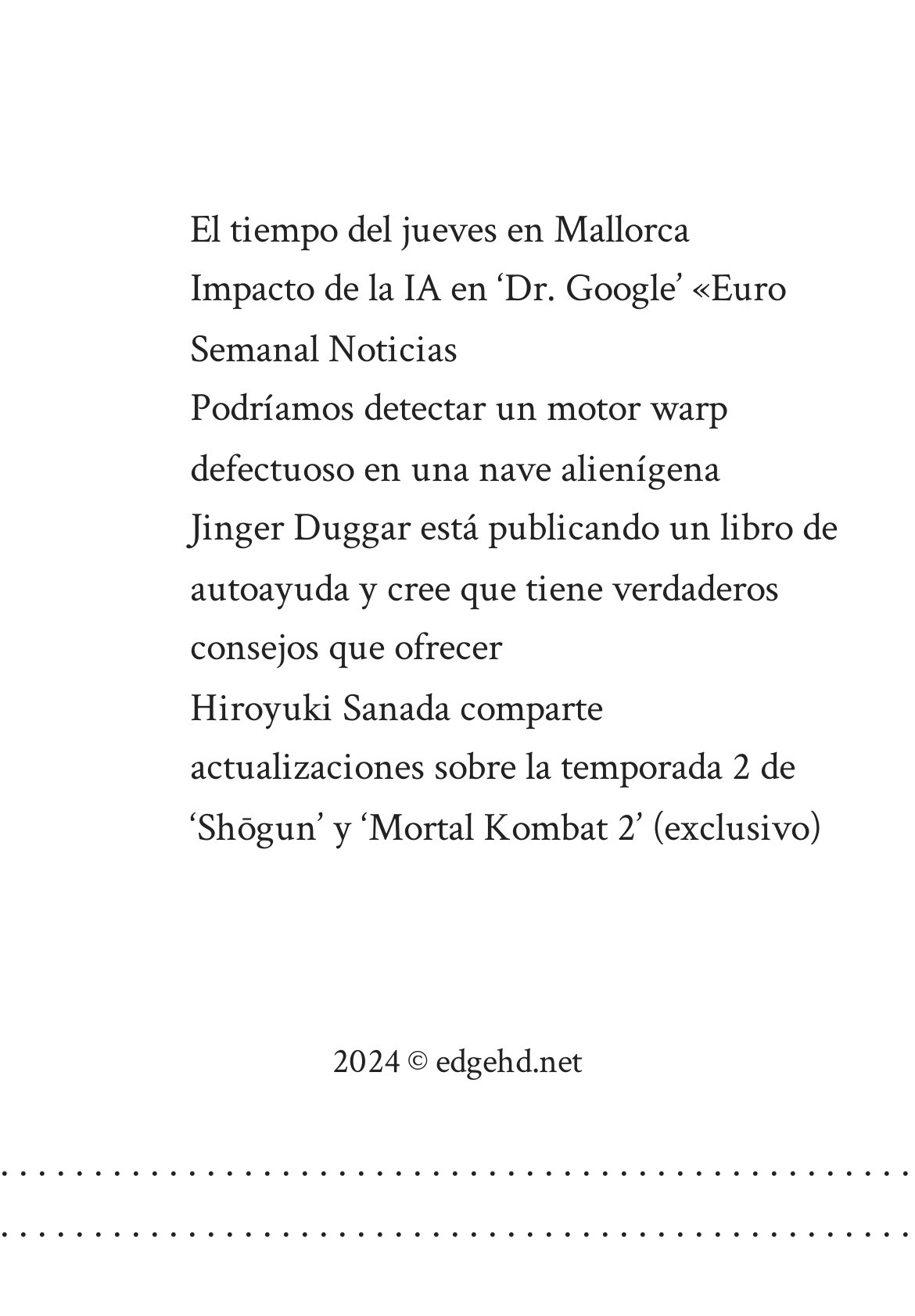Look at the image and write a detailed answer to the question: 
What type of content does the webpage provide?

The webpage appears to provide news articles, as evidenced by the links with titles such as 'El tiempo del jueves en Mallorca', 'Impacto de la IA en ‘Dr. Google’ «Euro Semanal Noticias', and others, which suggest that the webpage is a news aggregator or portal.